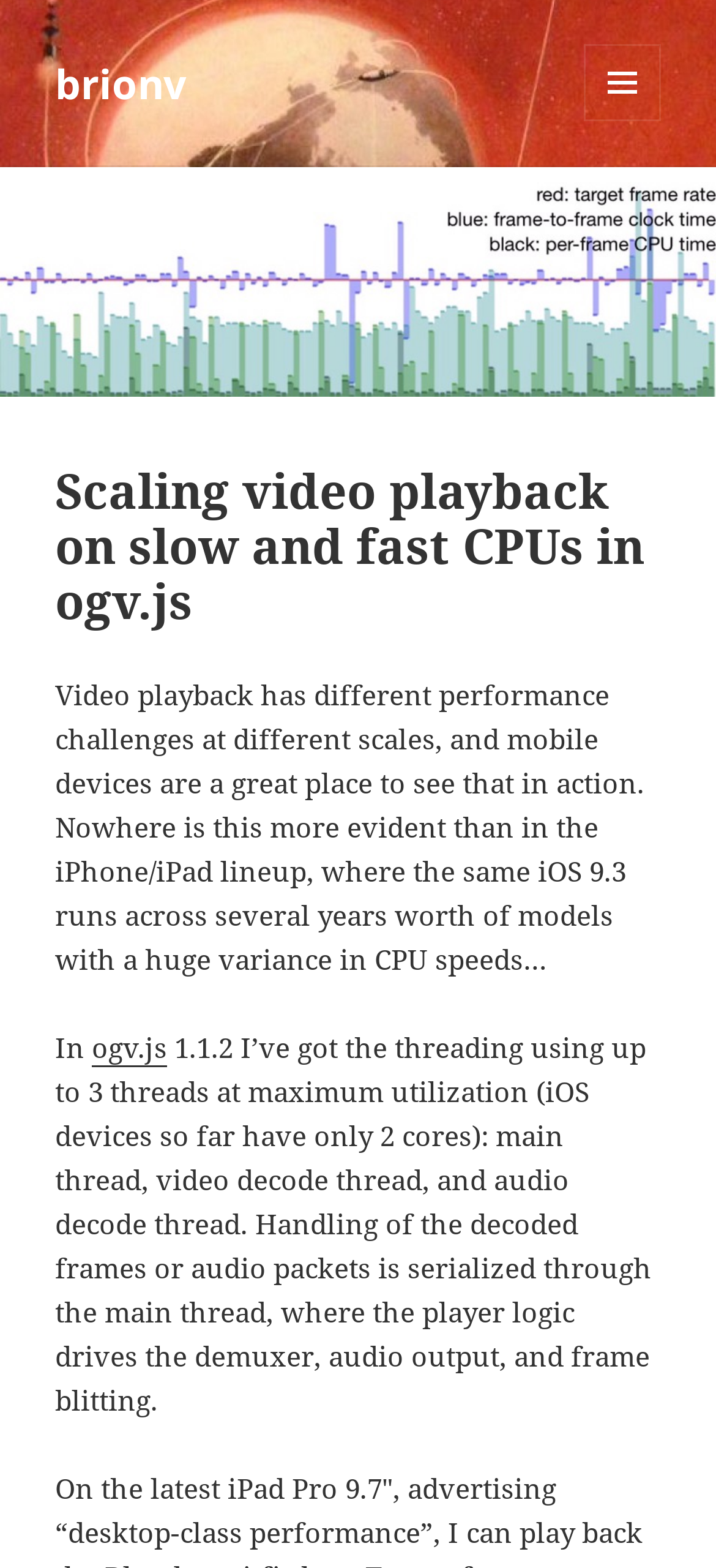What is the topic of the article?
Answer the question with a single word or phrase, referring to the image.

video playback